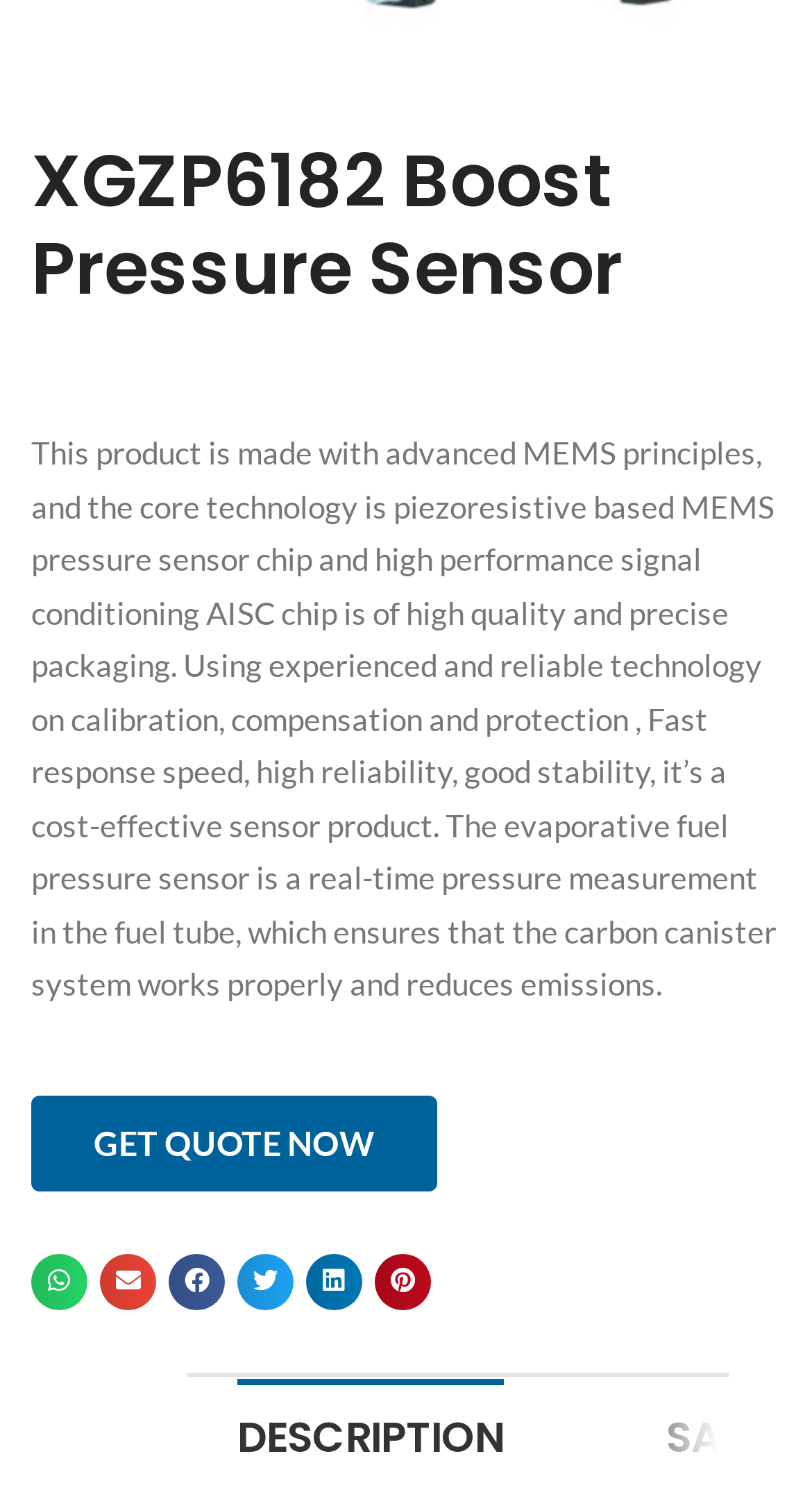Given the description "Description", provide the bounding box coordinates of the corresponding UI element.

[0.231, 0.914, 0.682, 0.994]